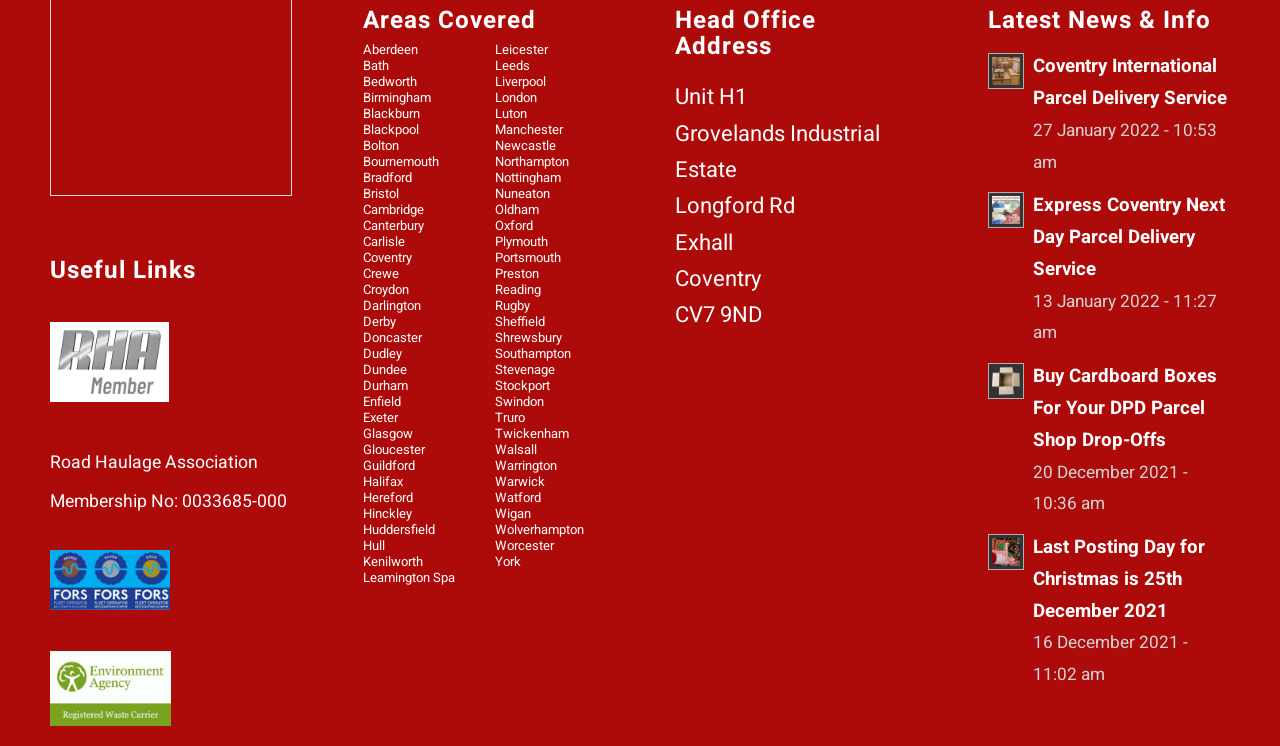Please find the bounding box coordinates of the element that needs to be clicked to perform the following instruction: "Go to the 'Areas Covered' section". The bounding box coordinates should be four float numbers between 0 and 1, represented as [left, top, right, bottom].

[0.283, 0.01, 0.472, 0.046]